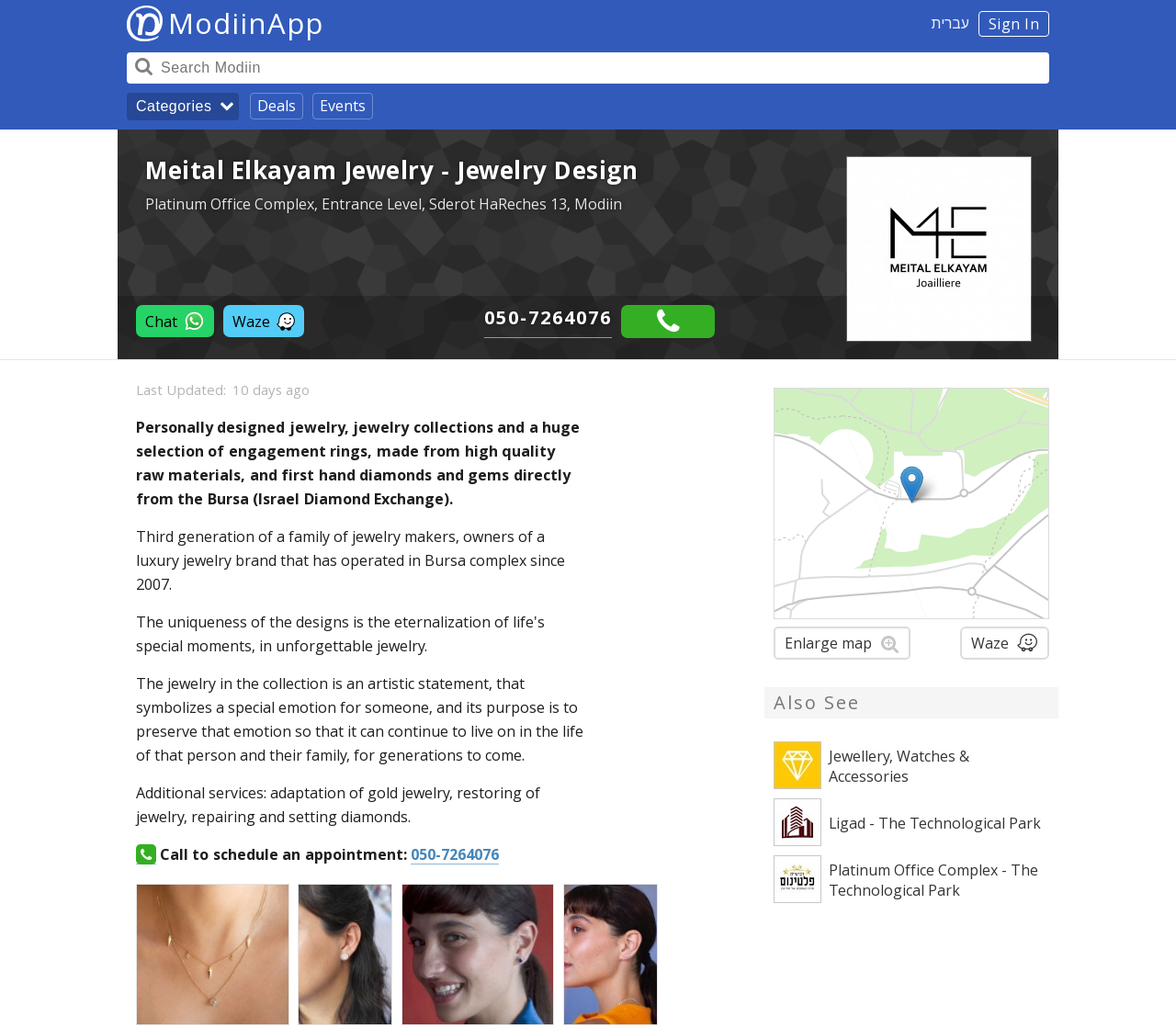Locate and extract the headline of this webpage.

Meital Elkayam Jewelry - Jewelry Design